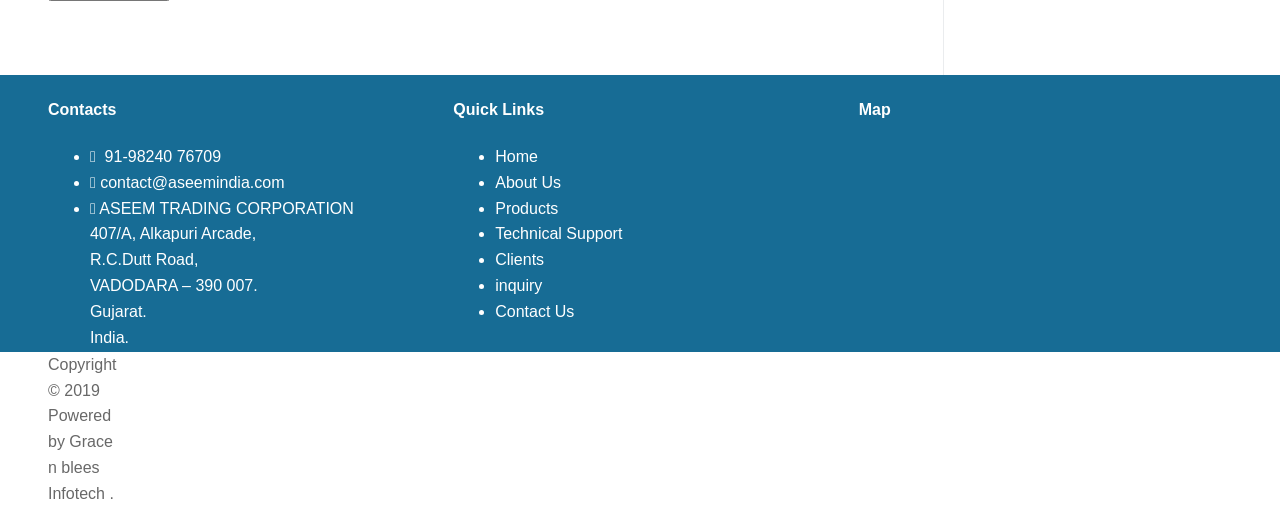Locate the bounding box coordinates of the element that should be clicked to fulfill the instruction: "go to home page".

[0.387, 0.279, 0.42, 0.311]